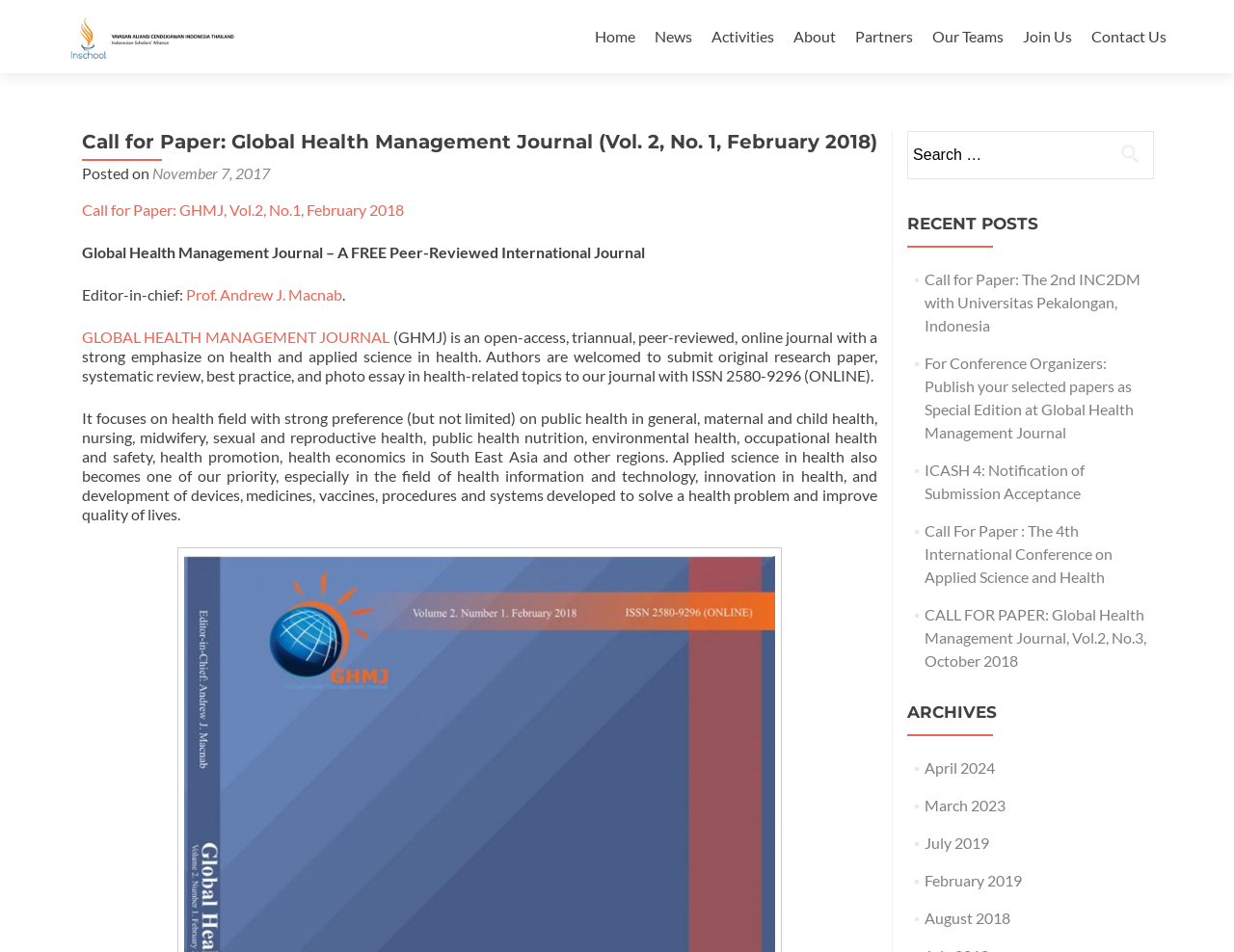What is the ISSN of the journal?
Using the visual information, reply with a single word or short phrase.

2580-9296